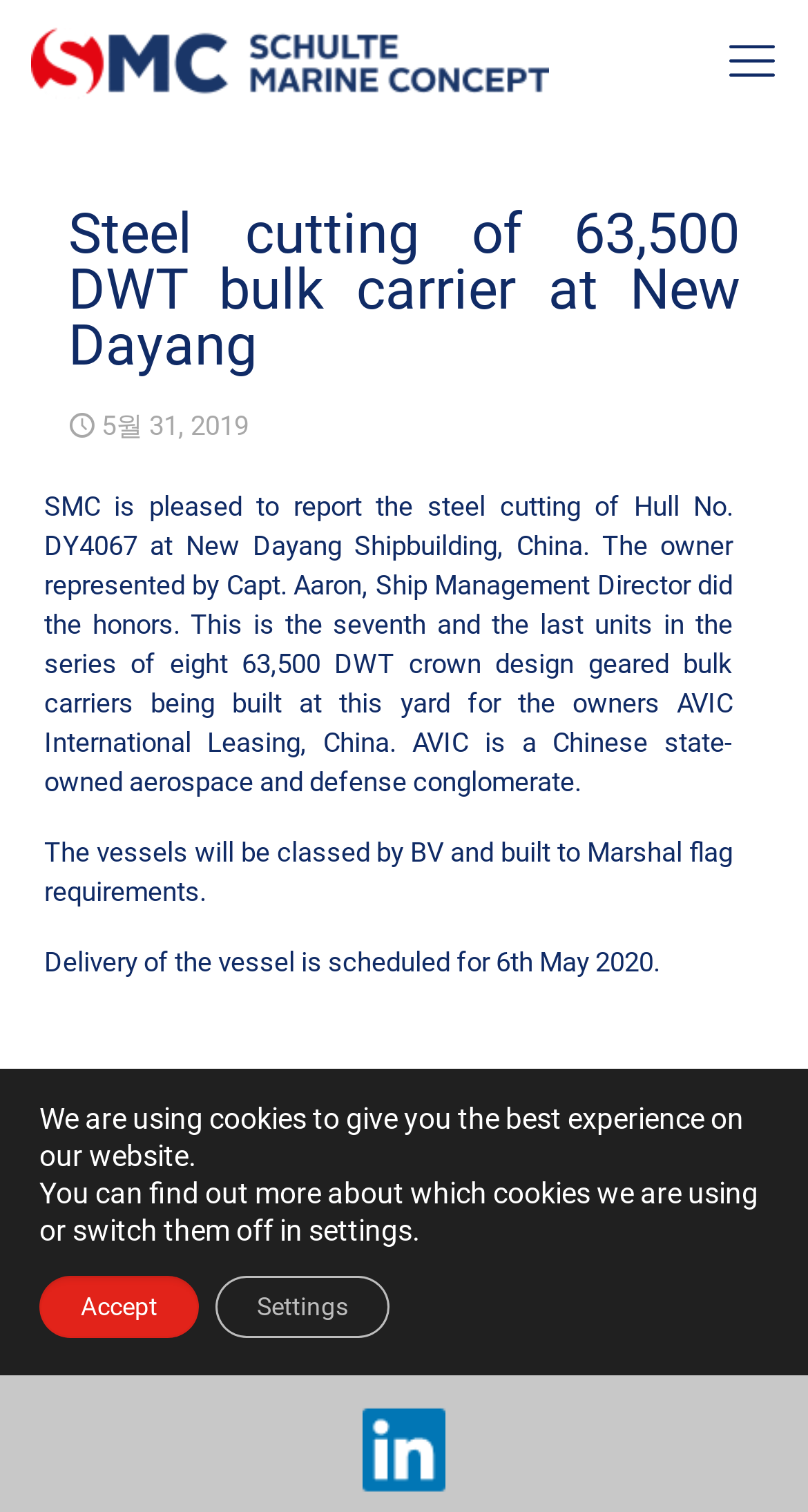Please determine and provide the text content of the webpage's heading.

Steel cutting of 63,500 DWT bulk carrier at New Dayang